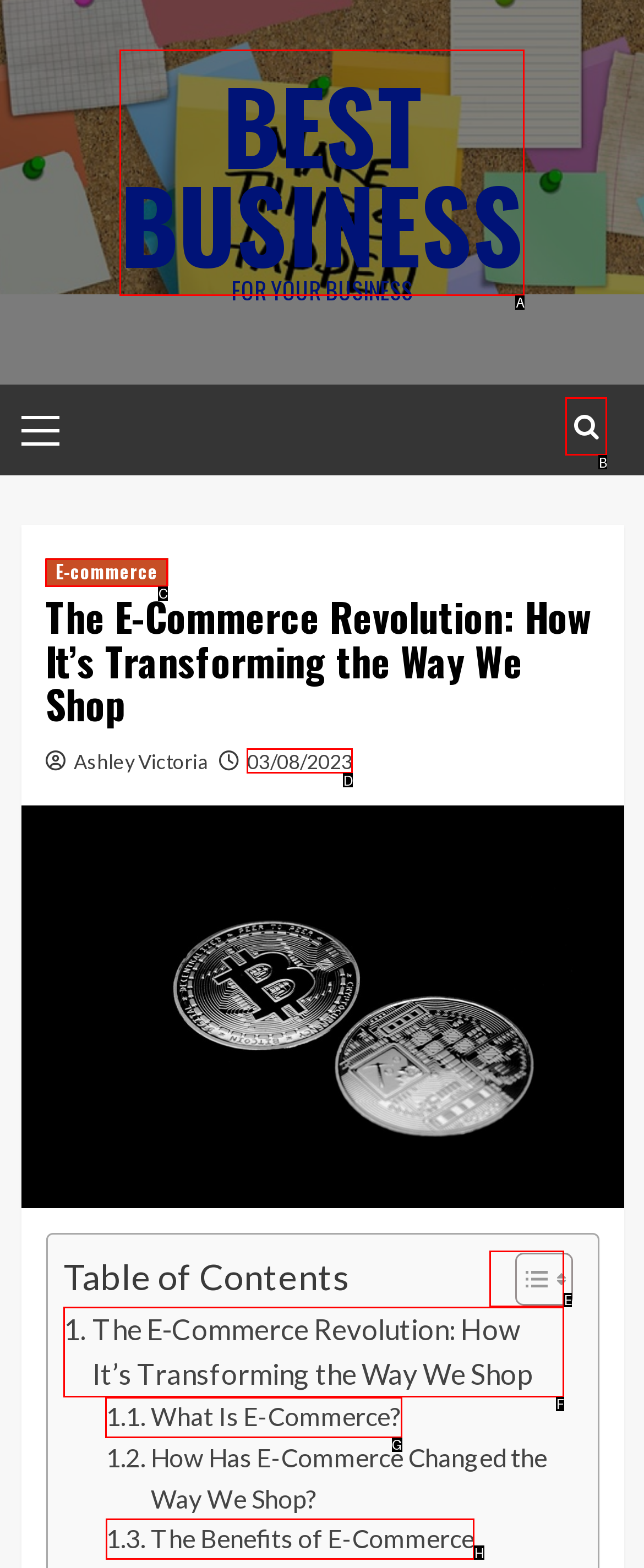Indicate which lettered UI element to click to fulfill the following task: View the 'What Is E-Commerce?' section
Provide the letter of the correct option.

G